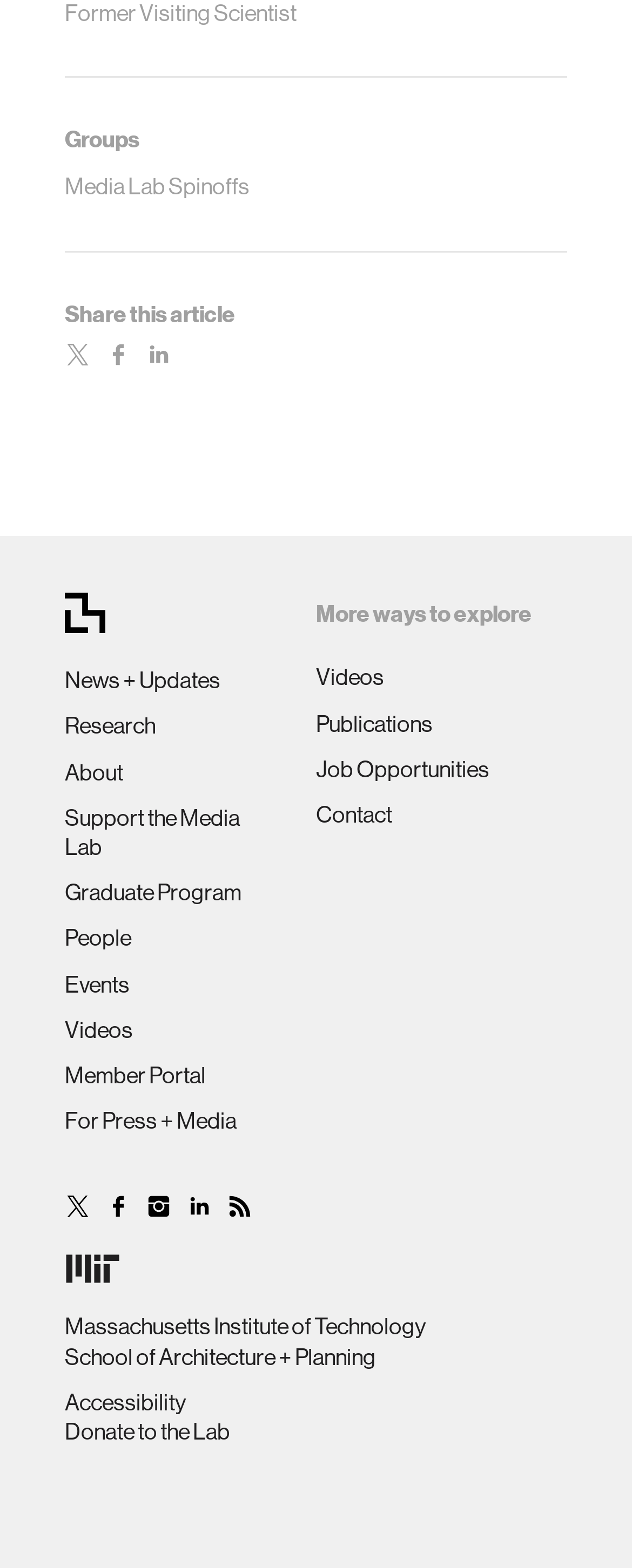Given the element description, predict the bounding box coordinates in the format (top-left x, top-left y, bottom-right x, bottom-right y), using floating point numbers between 0 and 1: Media Lab Spinoffs

[0.103, 0.111, 0.395, 0.127]